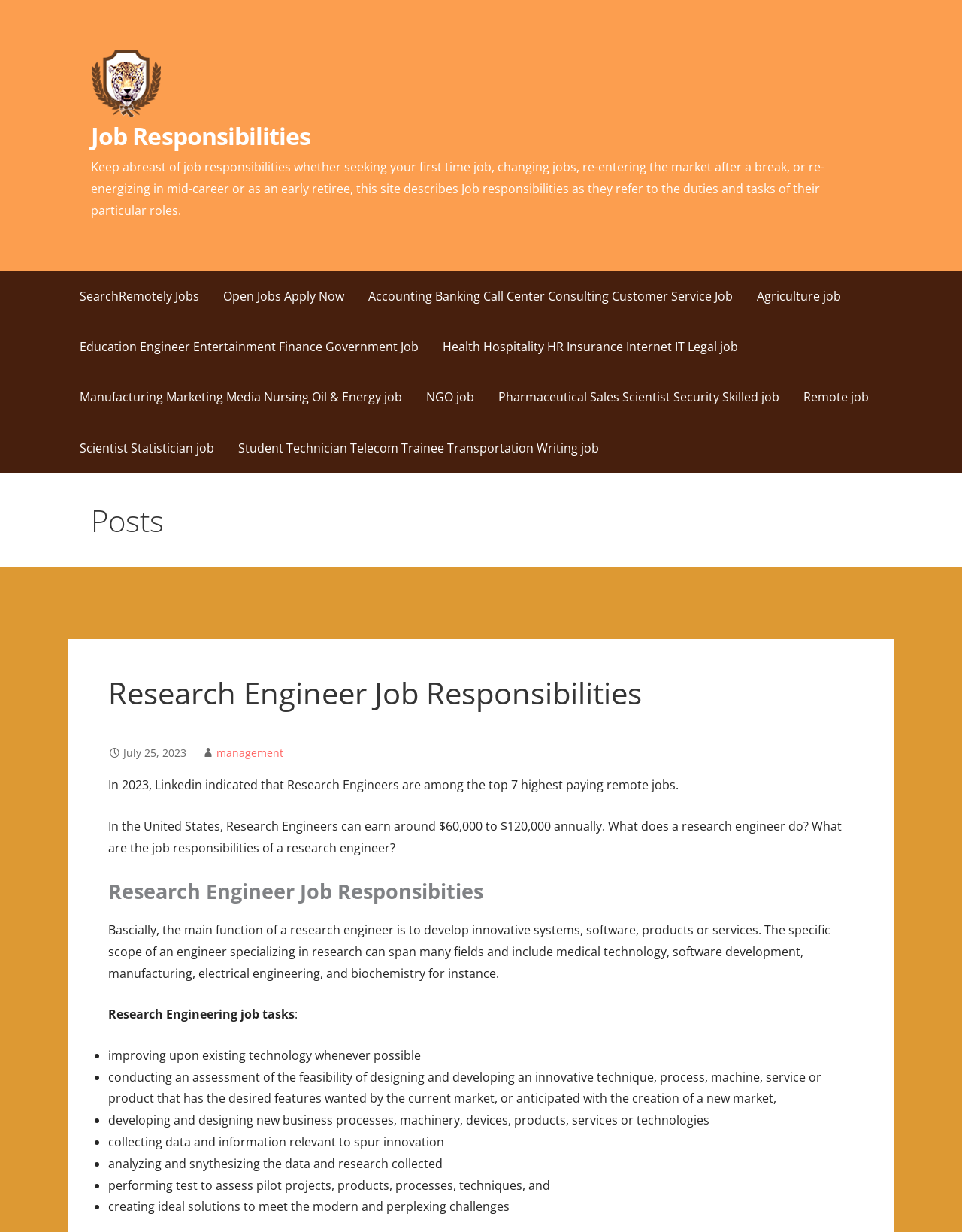Refer to the image and provide an in-depth answer to the question: 
What is the purpose of conducting an assessment in Research Engineering?

The webpage explains that conducting an assessment is one of the job tasks of a Research Engineer, which involves assessing the feasibility of designing and developing an innovative technique, process, machine, service, or product that has the desired features wanted by the current market or anticipated with the creation of a new market.